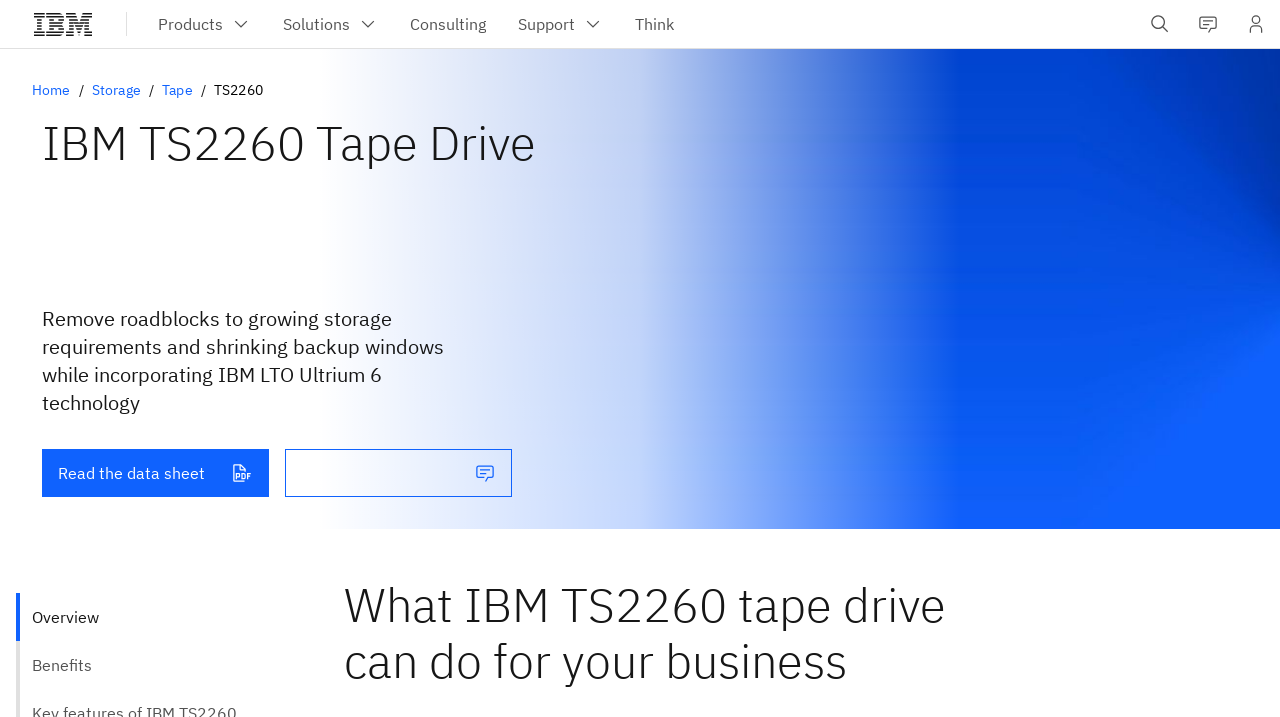Provide your answer in a single word or phrase: 
What is the name of the tape drive?

IBM TS2260